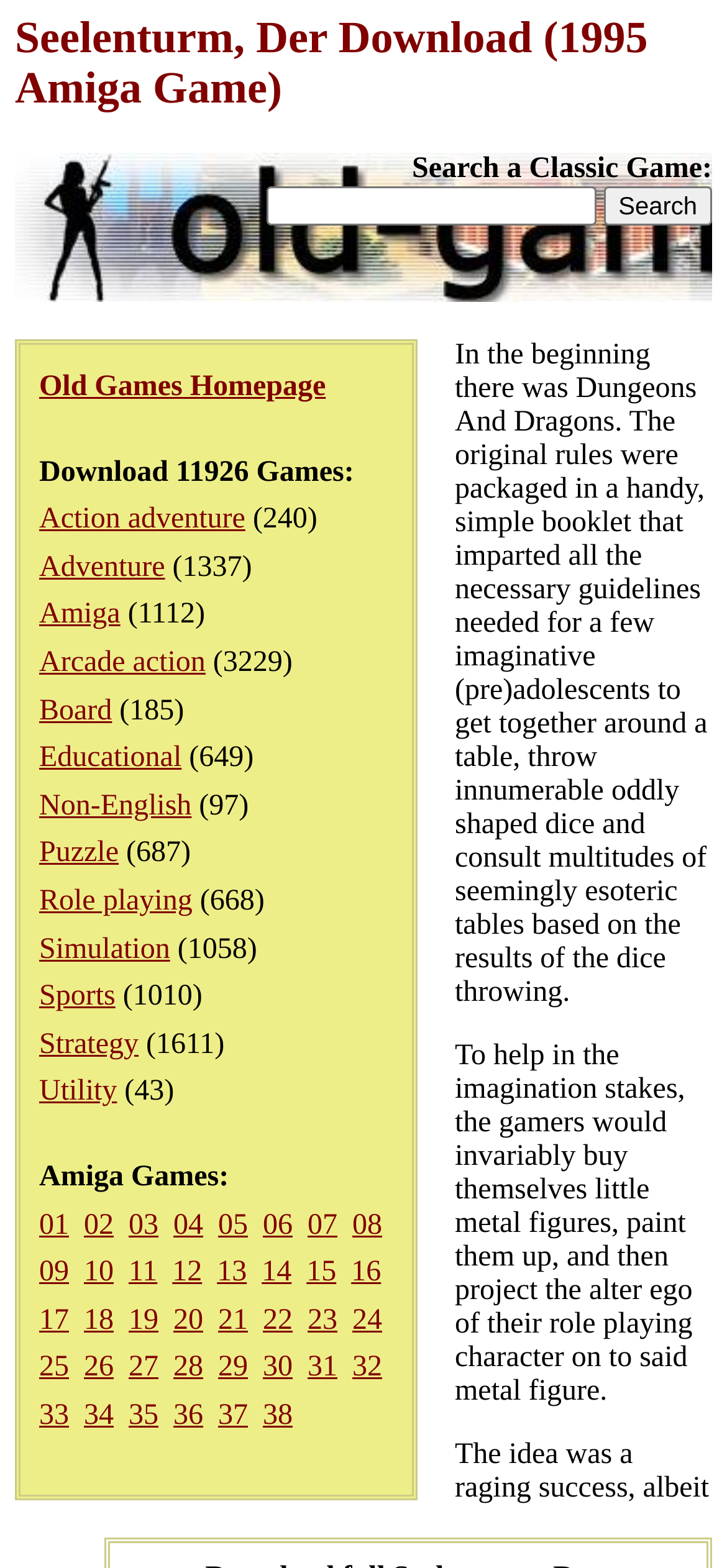Predict the bounding box of the UI element based on the description: "Old Games Homepage". The coordinates should be four float numbers between 0 and 1, formatted as [left, top, right, bottom].

[0.054, 0.237, 0.448, 0.257]